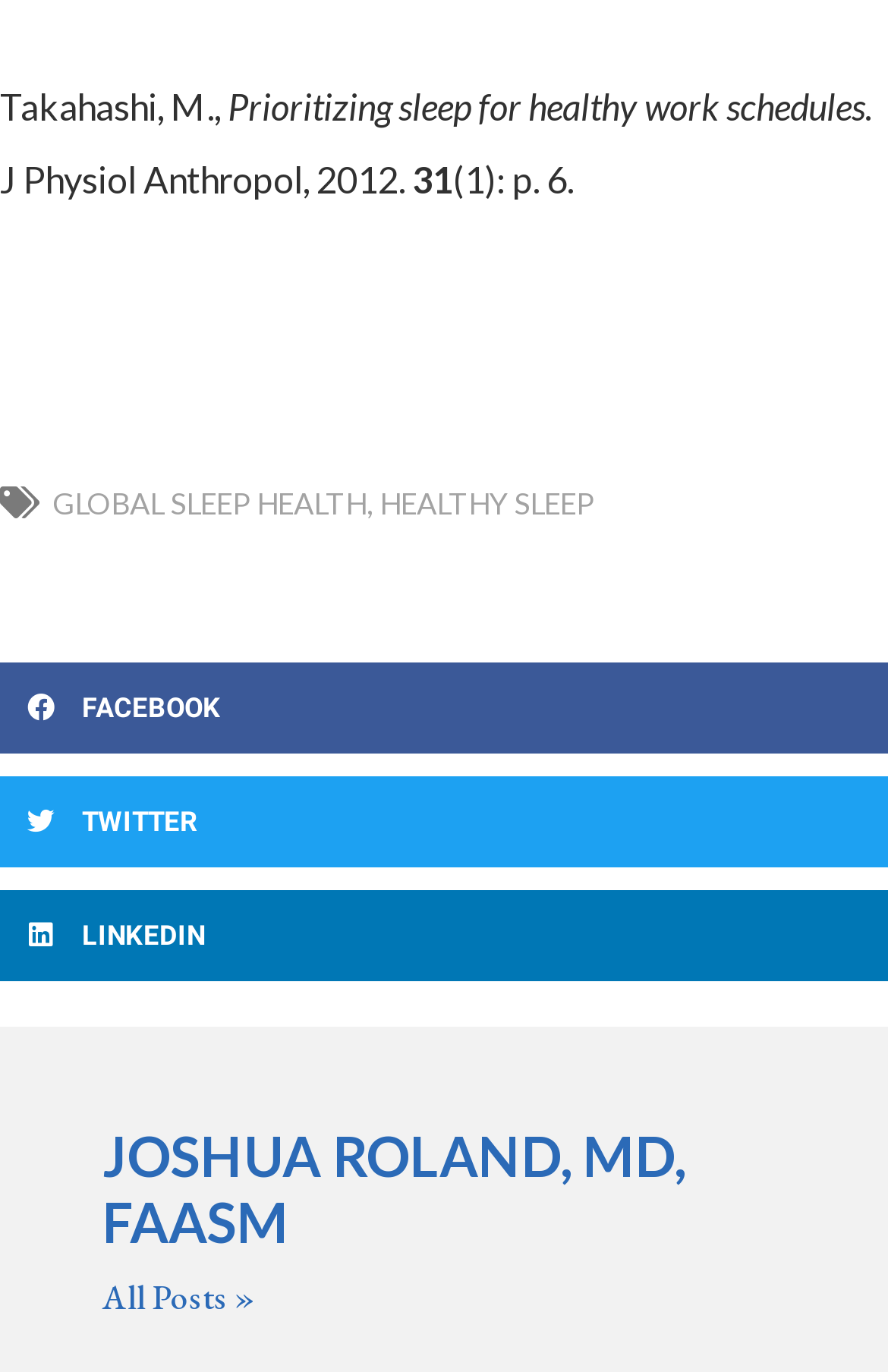Locate the bounding box coordinates for the element described below: "healthy sleep". The coordinates must be four float values between 0 and 1, formatted as [left, top, right, bottom].

[0.428, 0.353, 0.669, 0.379]